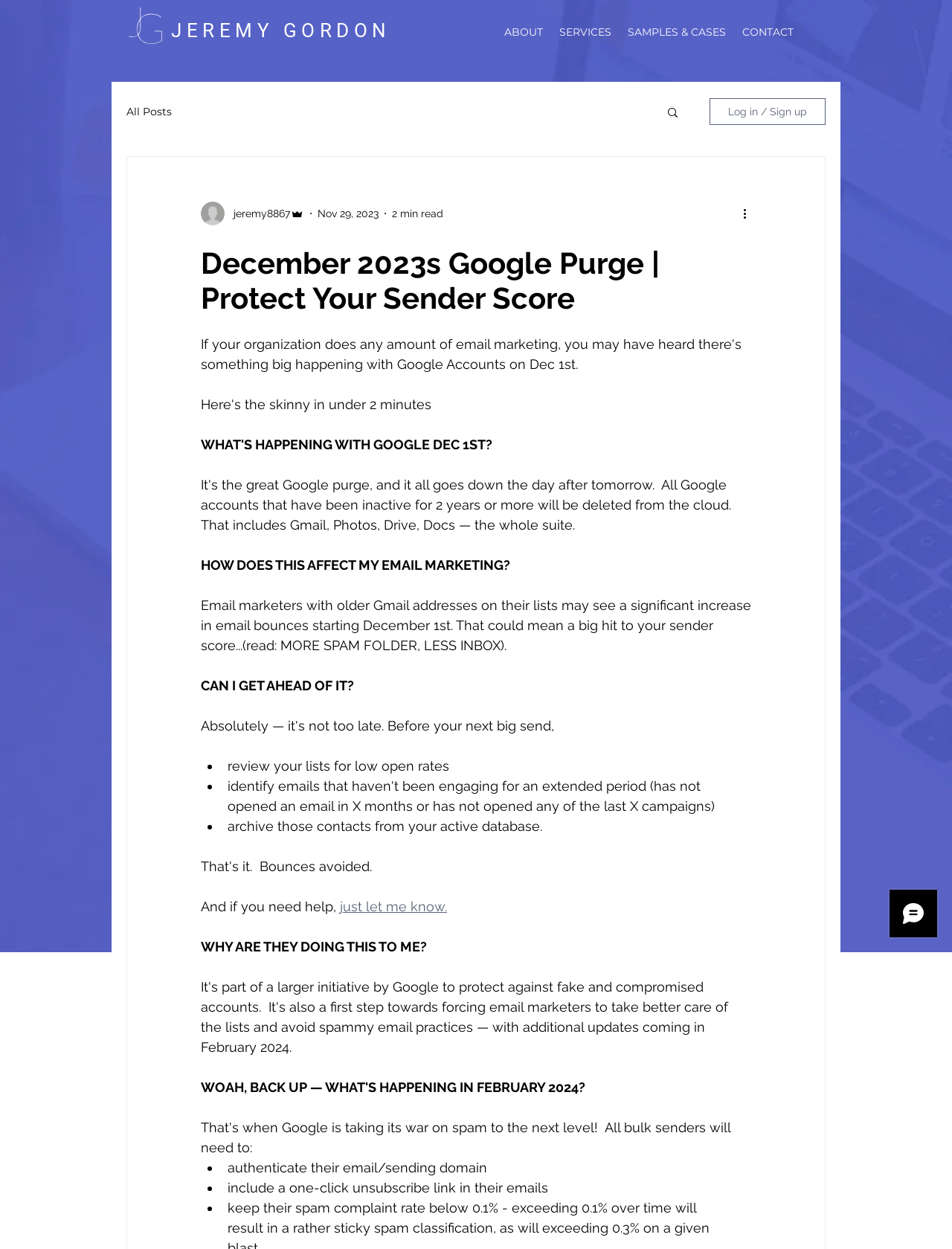Find the bounding box coordinates of the area that needs to be clicked in order to achieve the following instruction: "Contact the writer". The coordinates should be specified as four float numbers between 0 and 1, i.e., [left, top, right, bottom].

[0.357, 0.719, 0.47, 0.732]